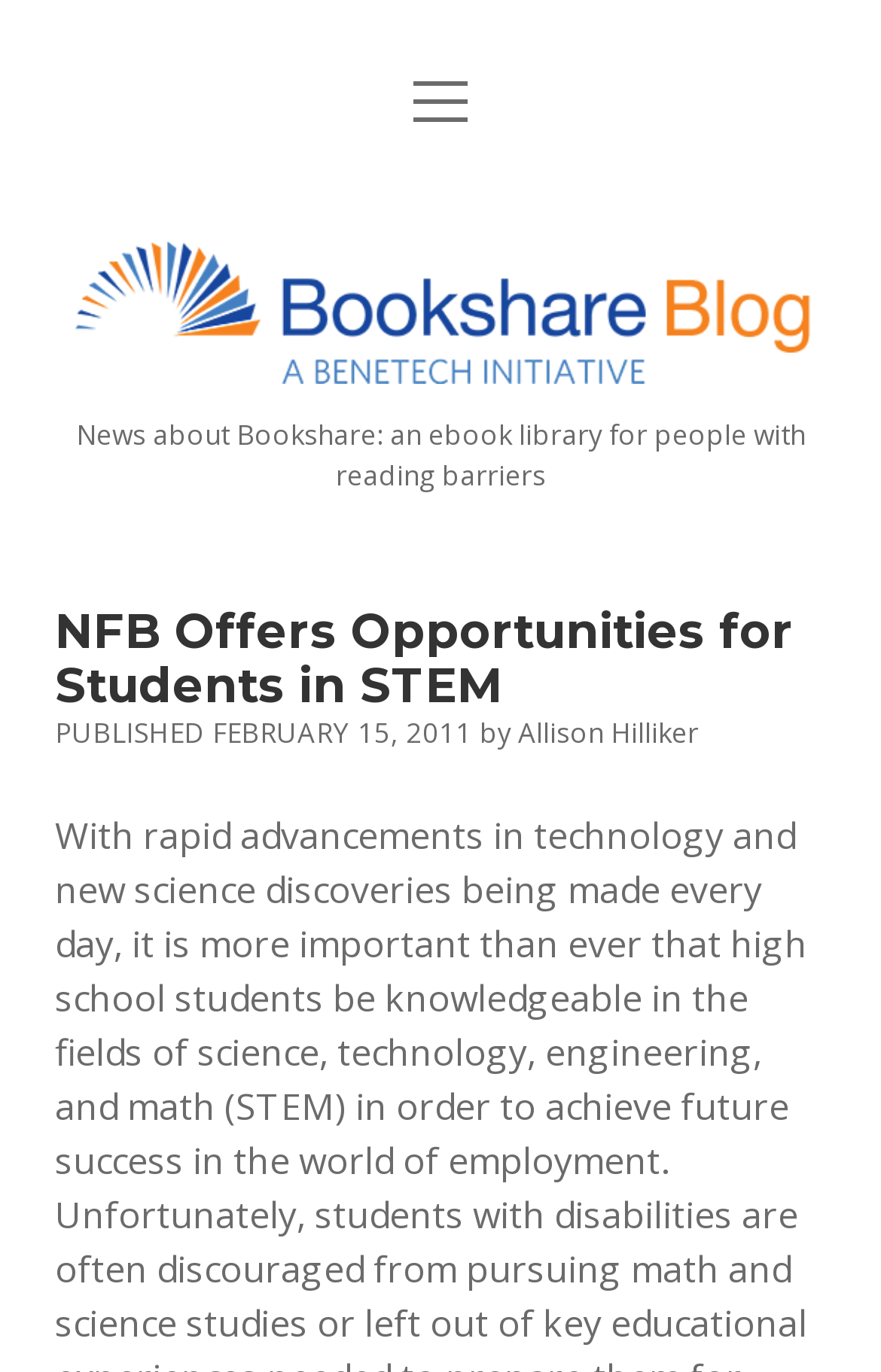Produce an elaborate caption capturing the essence of the webpage.

The webpage appears to be a blog post from the Bookshare Blog, with a focus on opportunities for students in STEM fields. At the top left of the page, there is a logo for Bookshare Blog, accompanied by a heading that reads "News about Bookshare: an ebook library for people with reading barriers". 

Below the logo, there is a main heading "NFB Offers Opportunities for Students in STEM" which is prominently displayed. The publication date "FEBRUARY 15, 2011" and the author's name "Allison Hilliker" are placed below the main heading.

The top navigation bar contains four links: "HOME" and "ABOUT" are positioned on the left, while a search bar with a magnifying glass icon and a "Search" label is located on the right. There is also a button with a hamburger menu icon, which is likely used to open a menu.

There are no images on the page apart from the Bookshare Blog logo and the hamburger menu icon. The overall content of the page appears to be a blog post discussing the importance of STEM education for high school students, as hinted by the meta description.